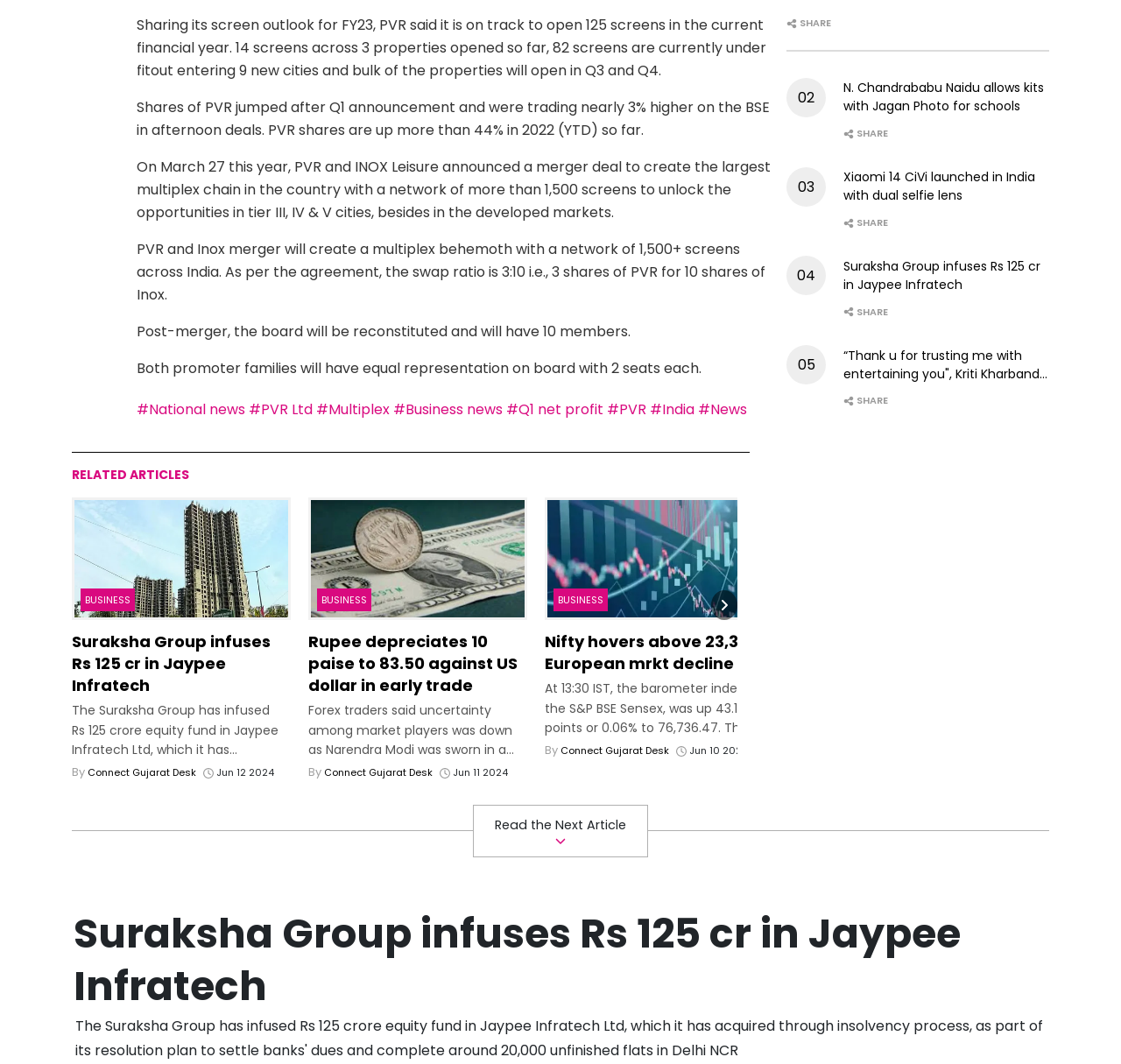How many seats will each promoter family have on the board?
Using the image, provide a concise answer in one word or a short phrase.

2